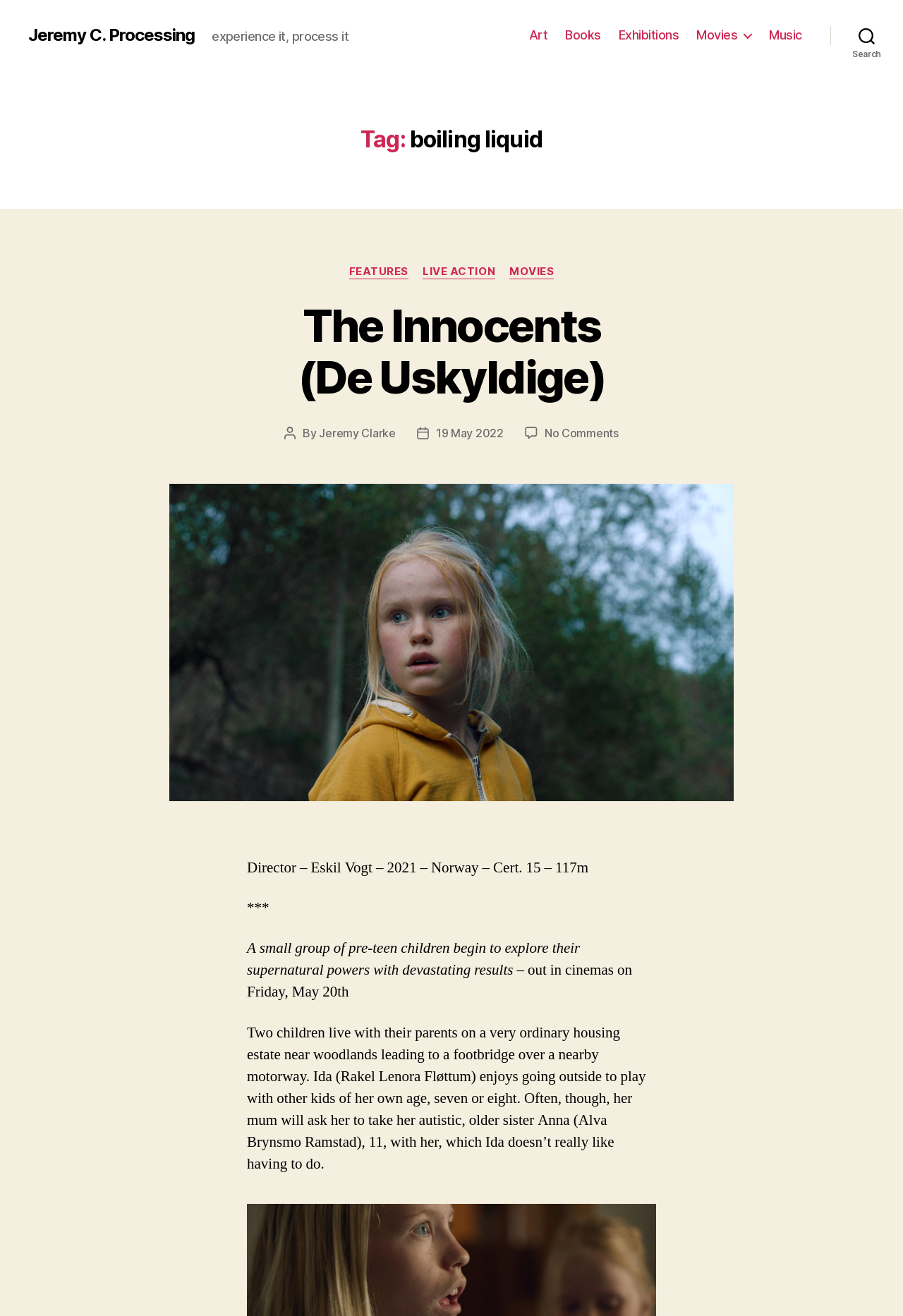Refer to the screenshot and answer the following question in detail:
What is the release date of the movie?

The release date of the movie can be determined by looking at the text '-- out in cinemas on Friday, May 20th' which is located in the movie description.